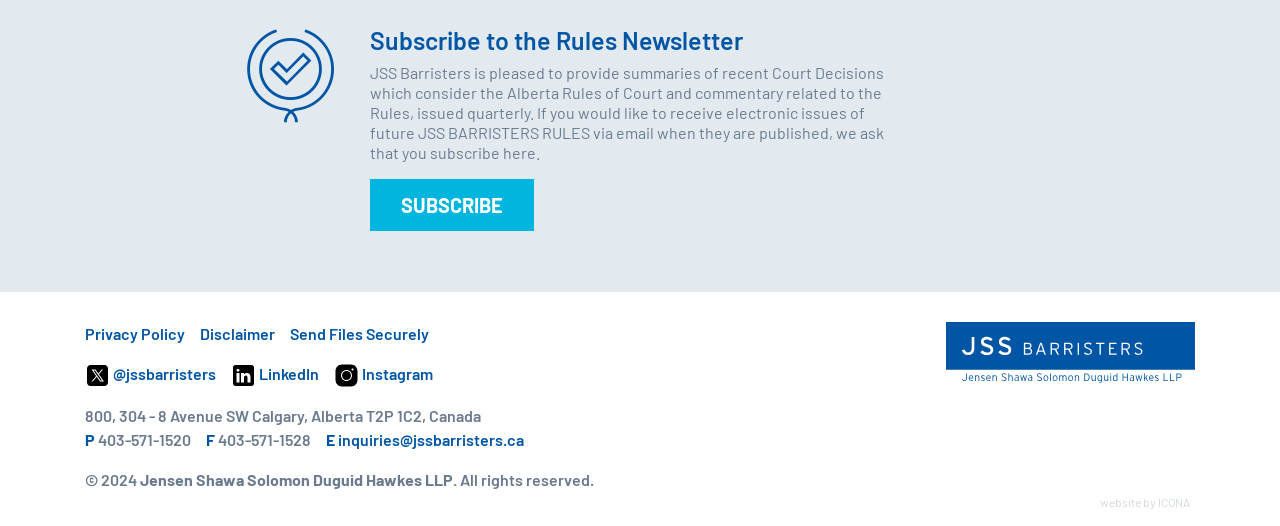Identify the bounding box coordinates of the clickable region to carry out the given instruction: "Follow on Twitter".

[0.066, 0.691, 0.169, 0.727]